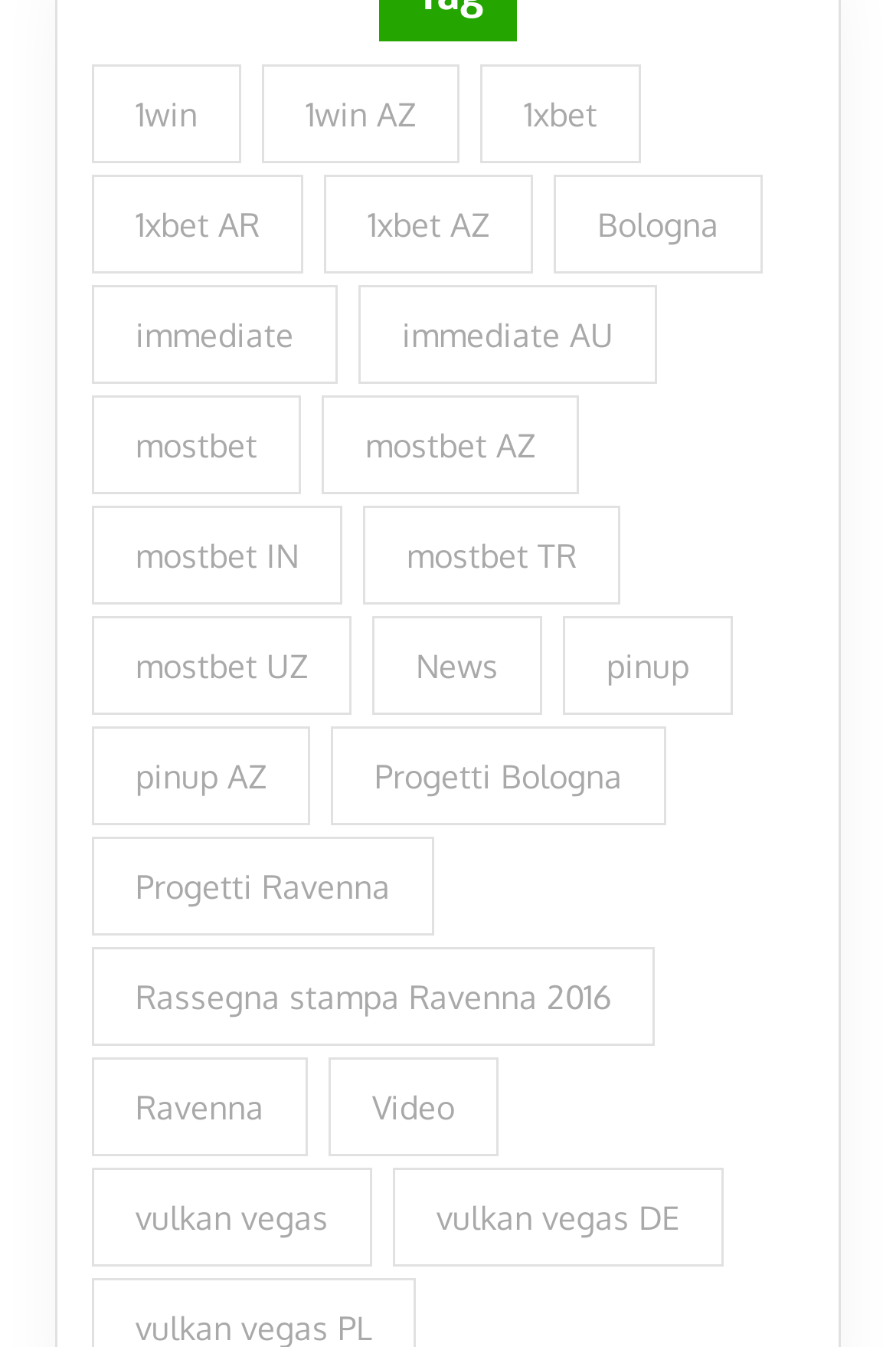Please identify the bounding box coordinates of the element on the webpage that should be clicked to follow this instruction: "visit 1win website". The bounding box coordinates should be given as four float numbers between 0 and 1, formatted as [left, top, right, bottom].

[0.103, 0.047, 0.269, 0.121]